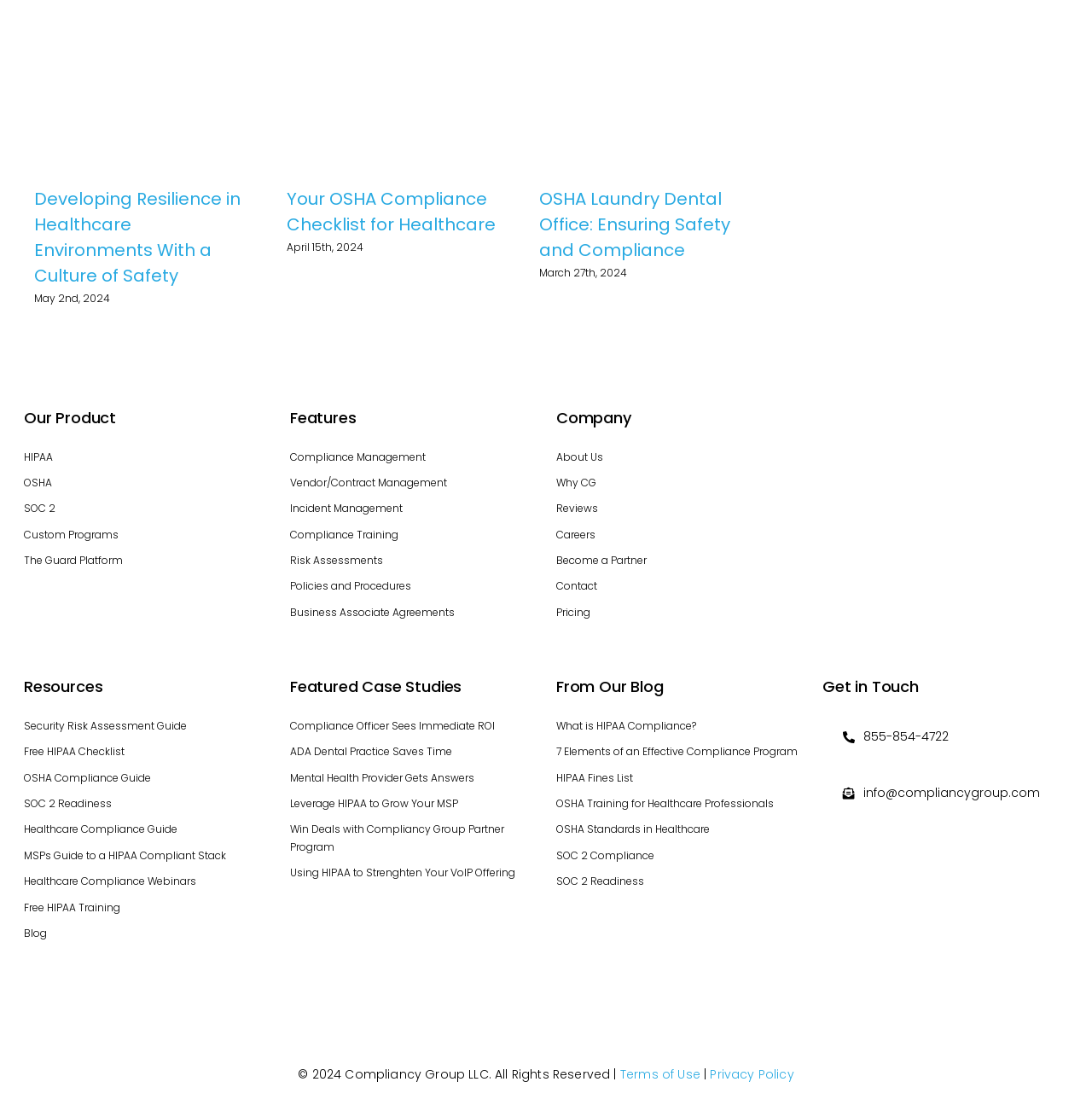Determine the coordinates of the bounding box that should be clicked to complete the instruction: "Visit the LinkedIn page". The coordinates should be represented by four float numbers between 0 and 1: [left, top, right, bottom].

[0.753, 0.515, 0.78, 0.533]